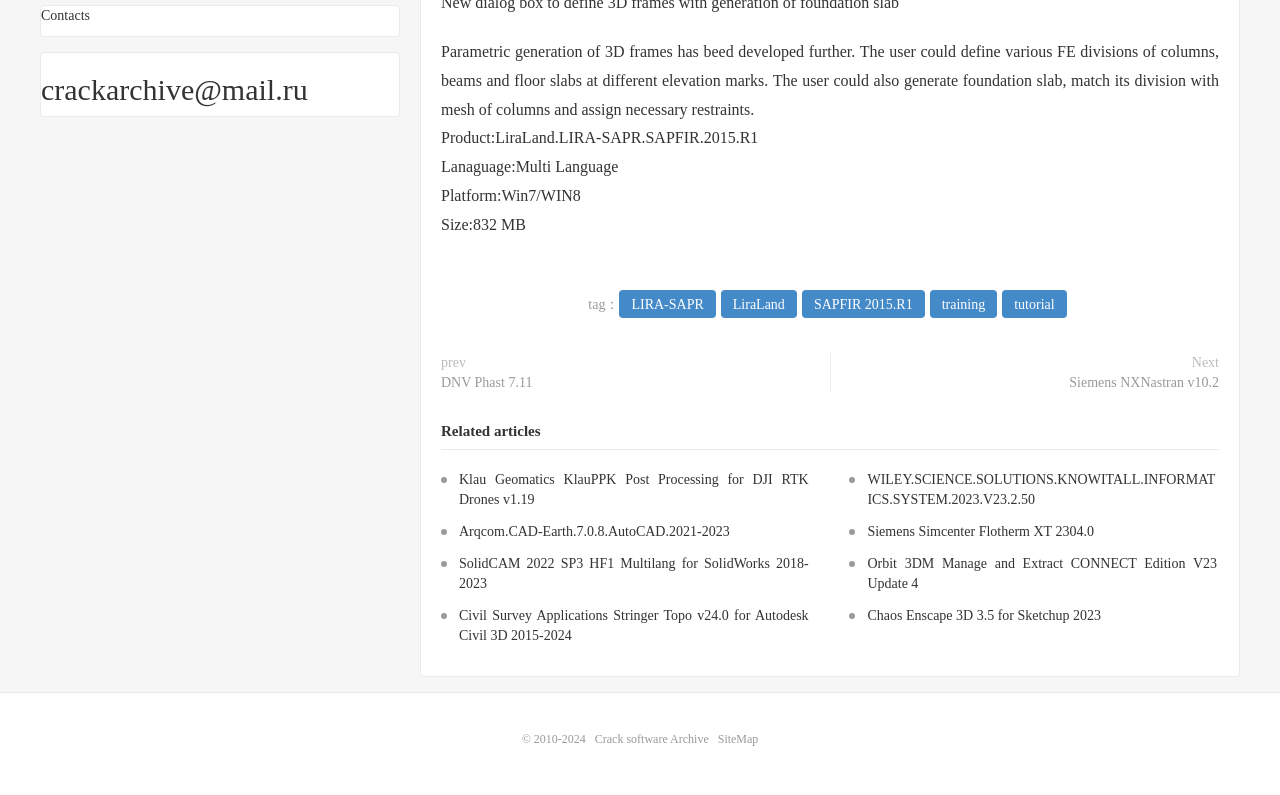Using the given description, provide the bounding box coordinates formatted as (top-left x, top-left y, bottom-right x, bottom-right y), with all values being floating point numbers between 0 and 1. Description: Siemens Simcenter Flotherm XT 2304.0

[0.678, 0.659, 0.855, 0.678]